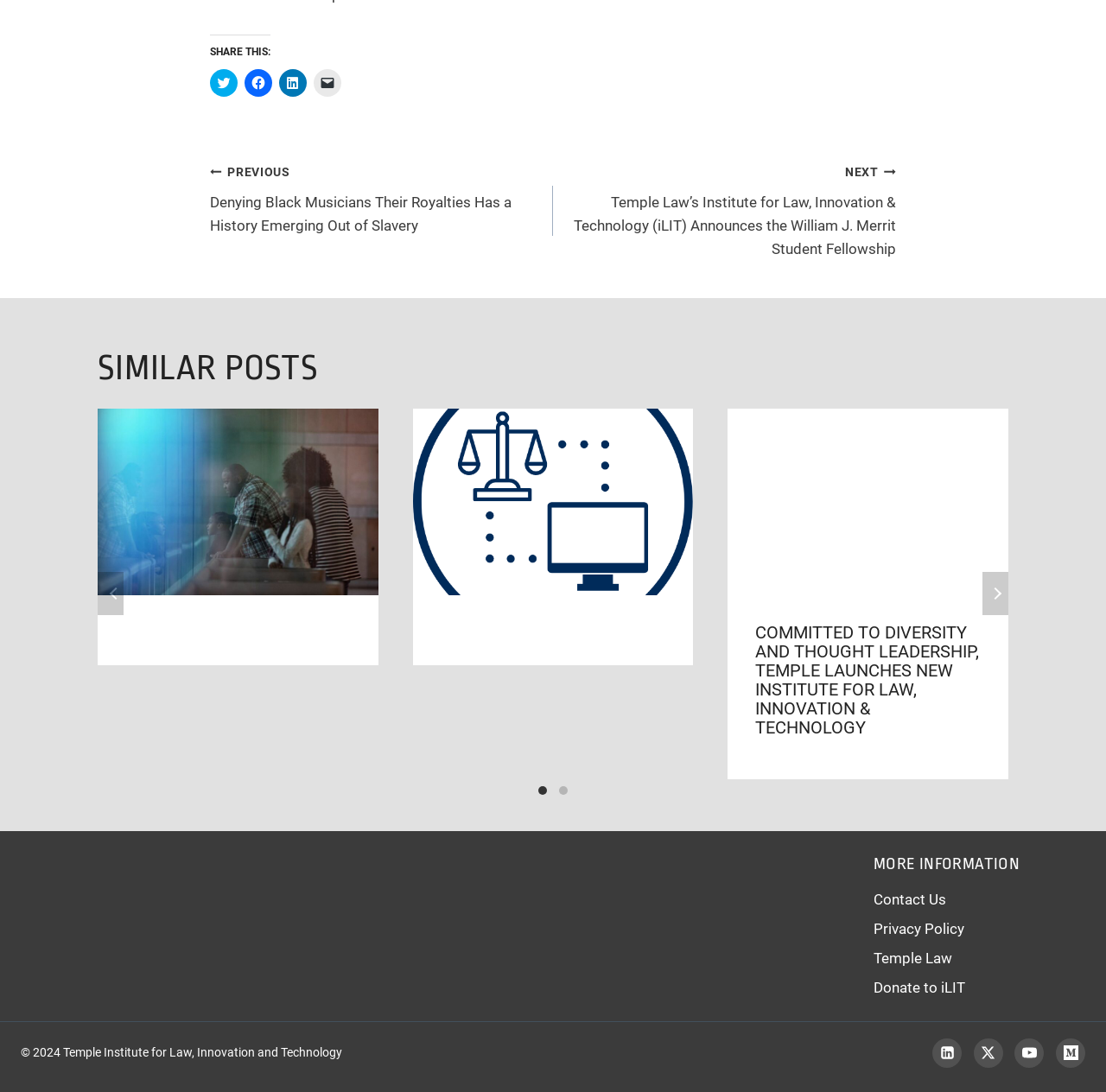Kindly determine the bounding box coordinates for the clickable area to achieve the given instruction: "View similar post about Pathways".

[0.088, 0.374, 0.342, 0.545]